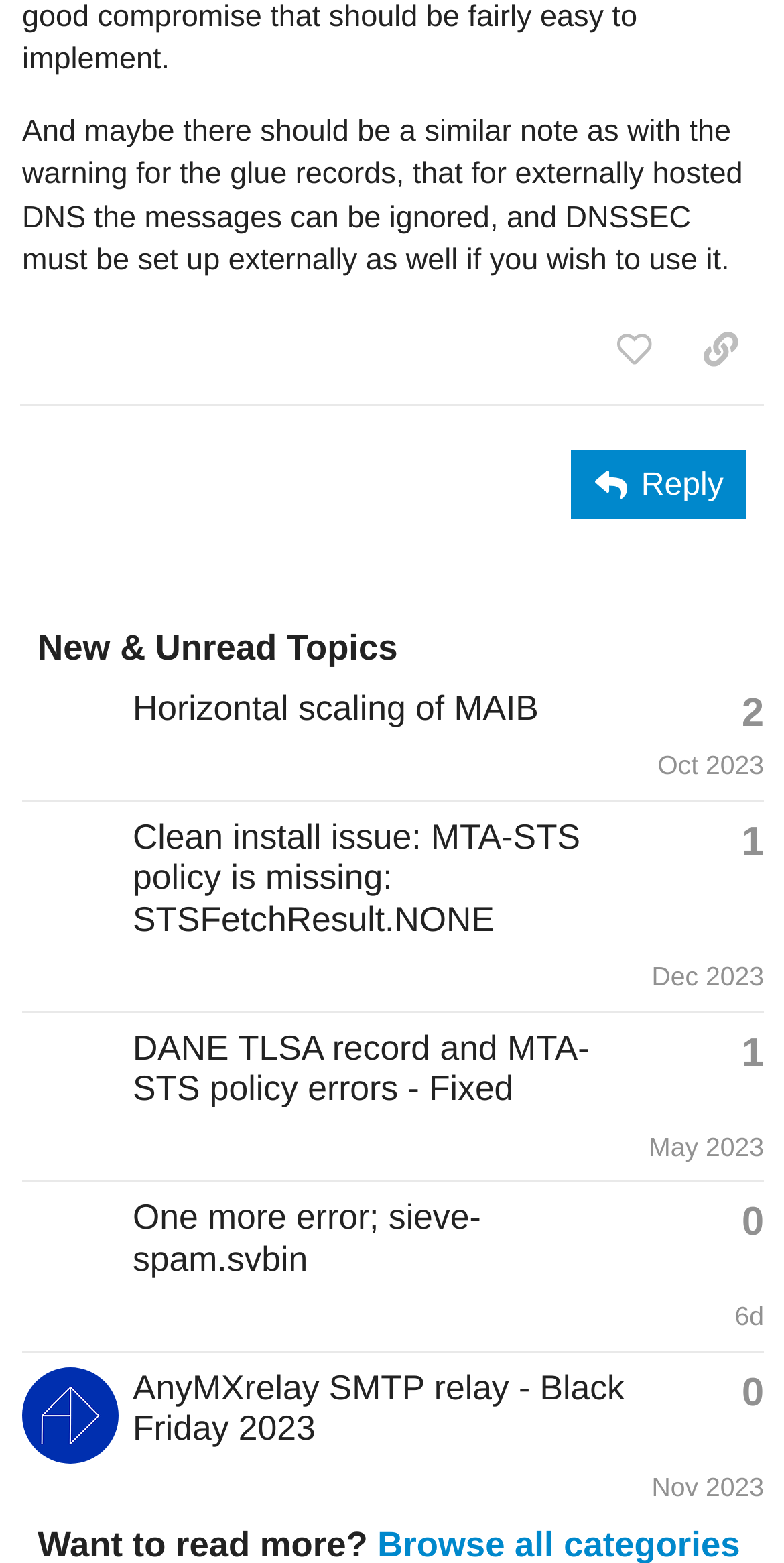Given the description aria-label="prabhu's profile, latest poster", predict the bounding box coordinates of the UI element. Ensure the coordinates are in the format (top-left x, top-left y, bottom-right x, bottom-right y) and all values are between 0 and 1.

[0.028, 0.459, 0.151, 0.481]